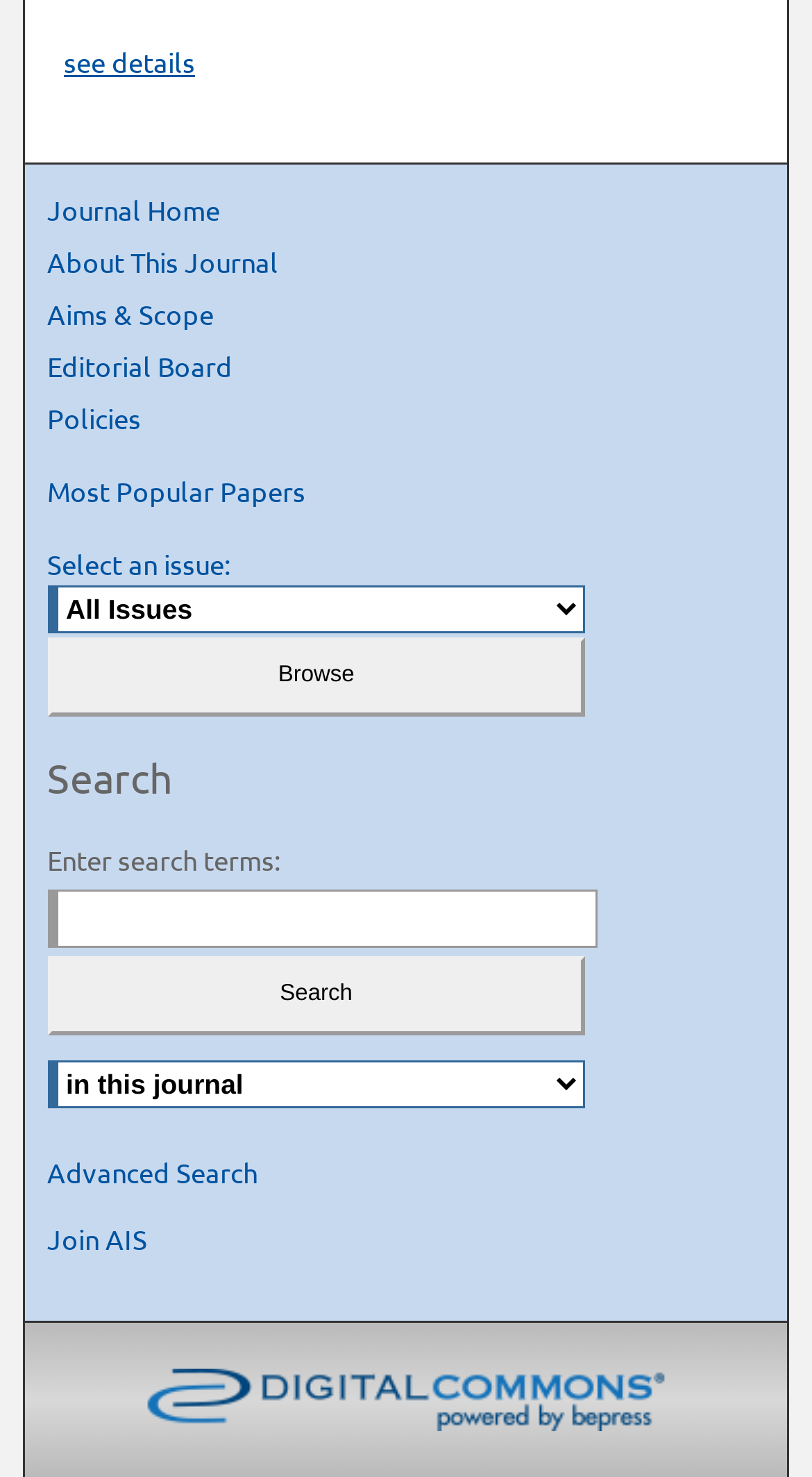Specify the bounding box coordinates of the area to click in order to execute this command: 'View most popular papers'. The coordinates should consist of four float numbers ranging from 0 to 1, and should be formatted as [left, top, right, bottom].

[0.058, 0.276, 0.942, 0.3]